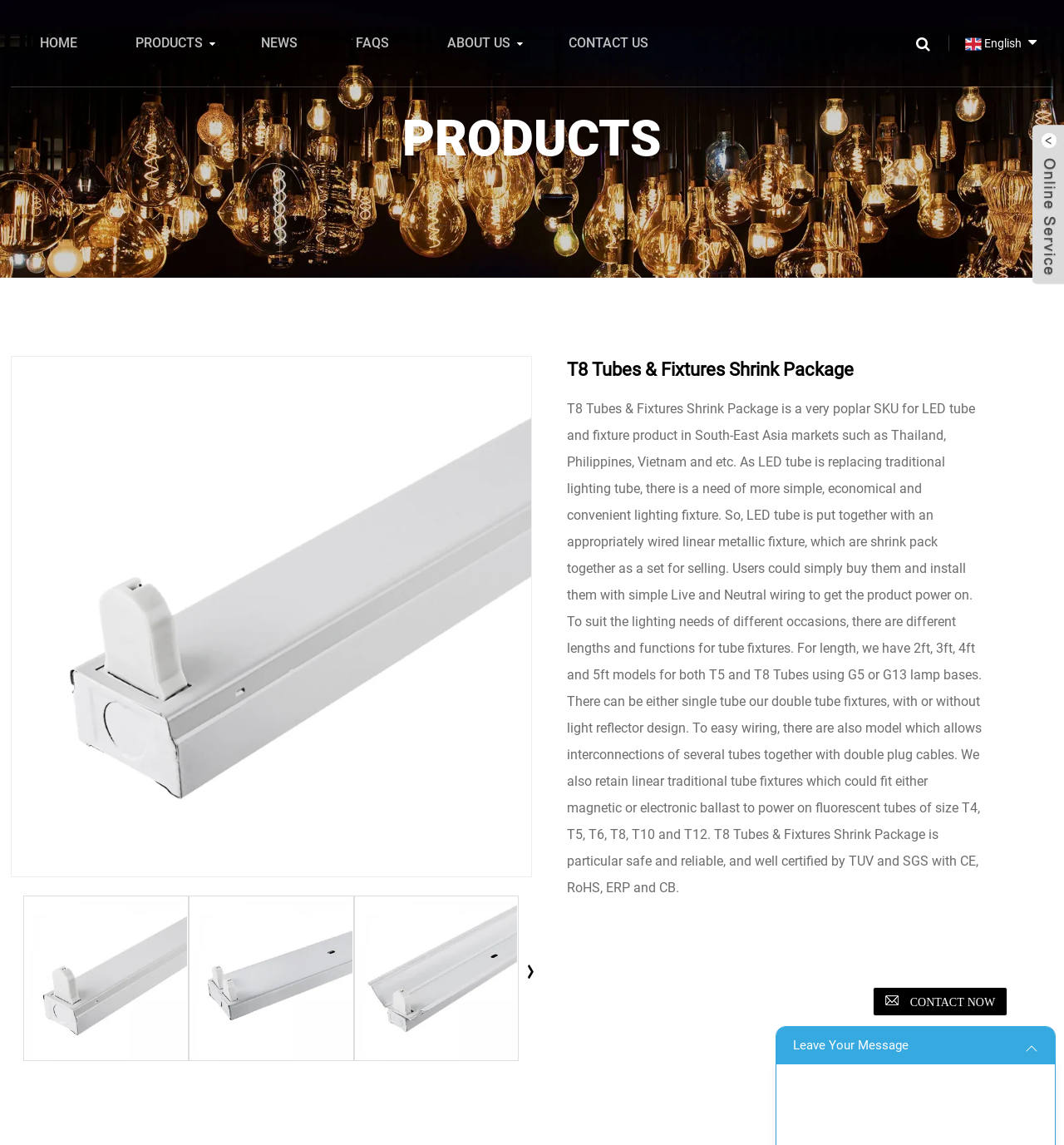Locate the bounding box of the UI element described by: "alt="youtube"" in the given webpage screenshot.

None